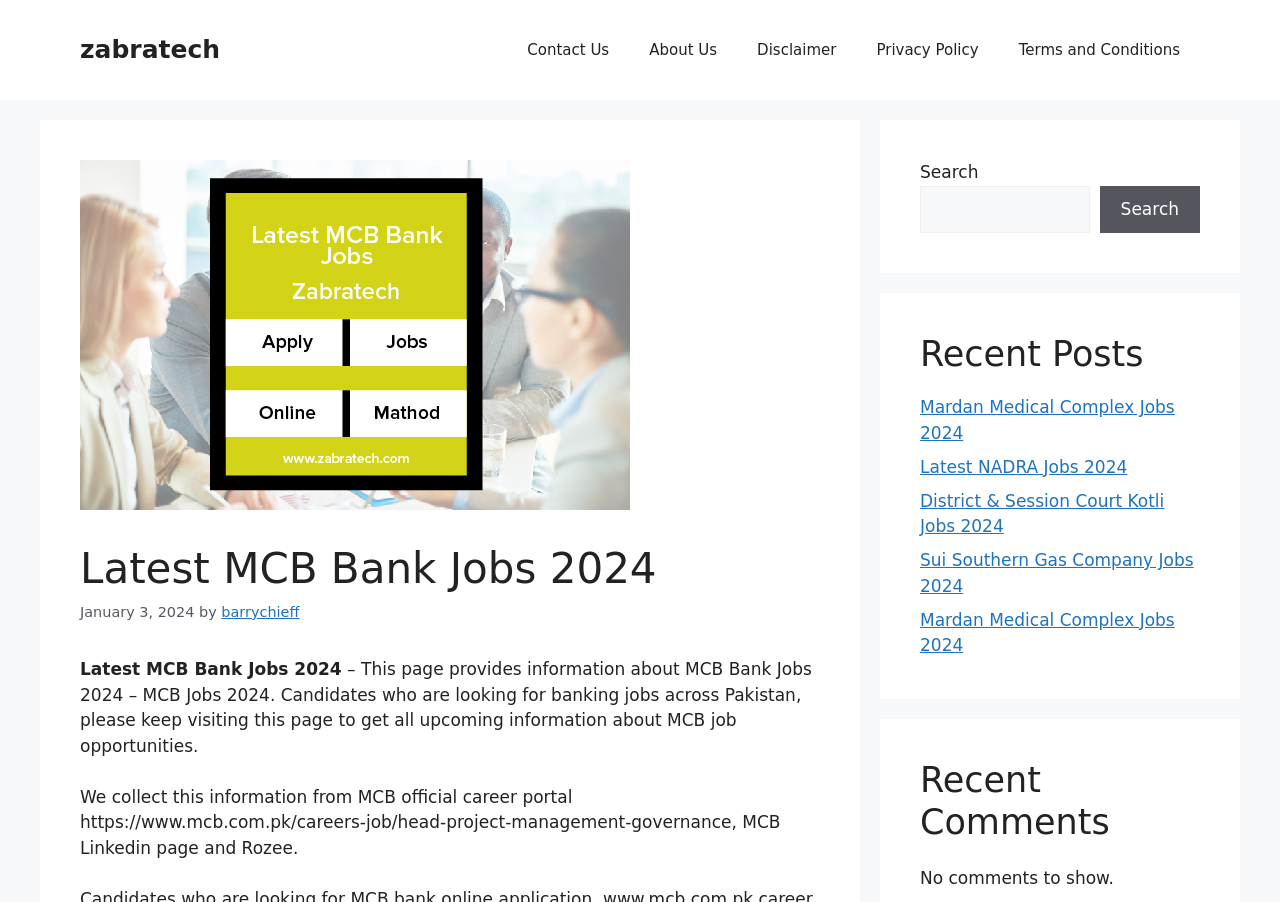Highlight the bounding box coordinates of the element that should be clicked to carry out the following instruction: "Read the latest MCB Bank Jobs 2024". The coordinates must be given as four float numbers ranging from 0 to 1, i.e., [left, top, right, bottom].

[0.062, 0.731, 0.267, 0.753]